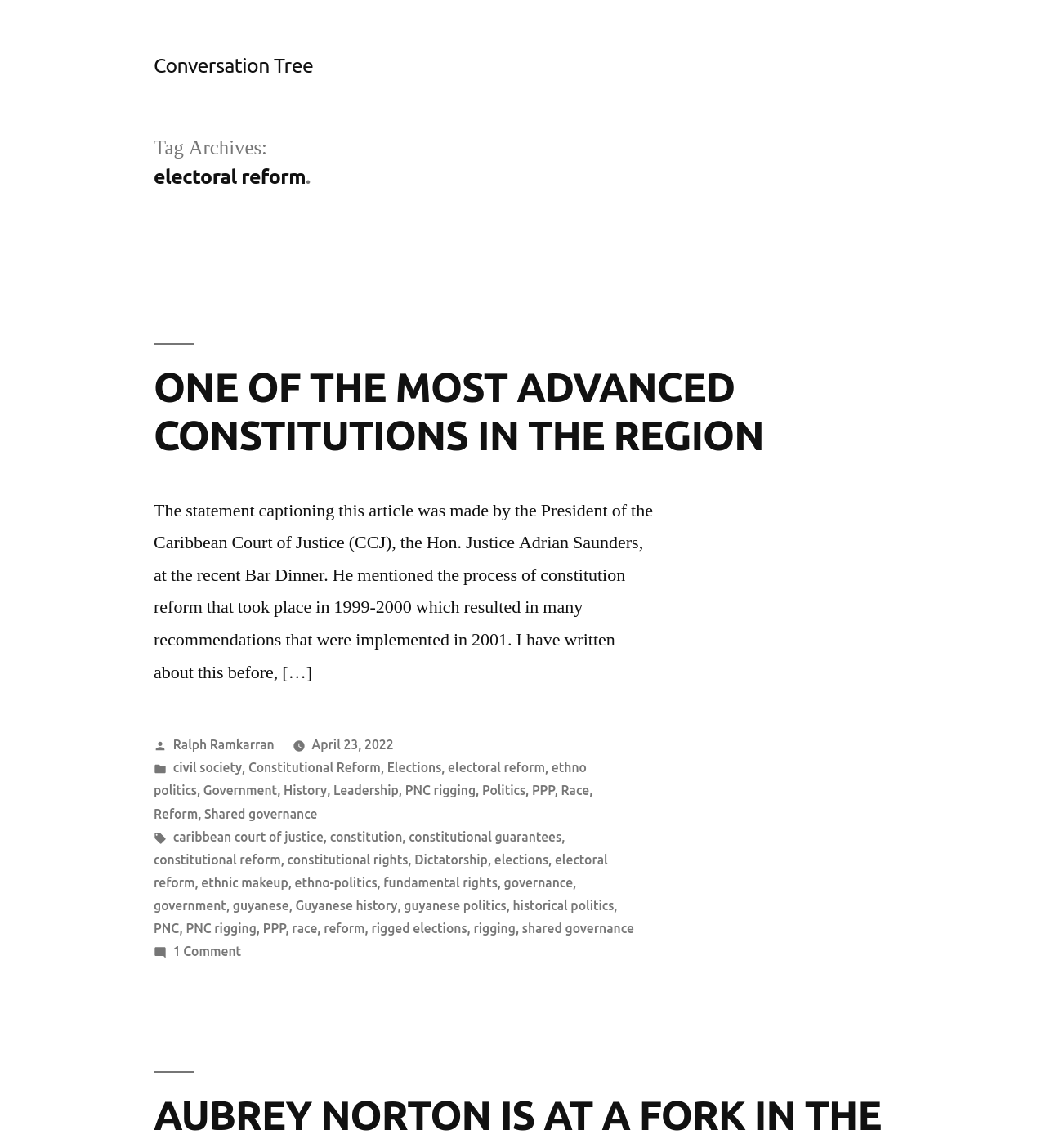Provide your answer to the question using just one word or phrase: What is the name of the court mentioned in the article?

Caribbean Court of Justice